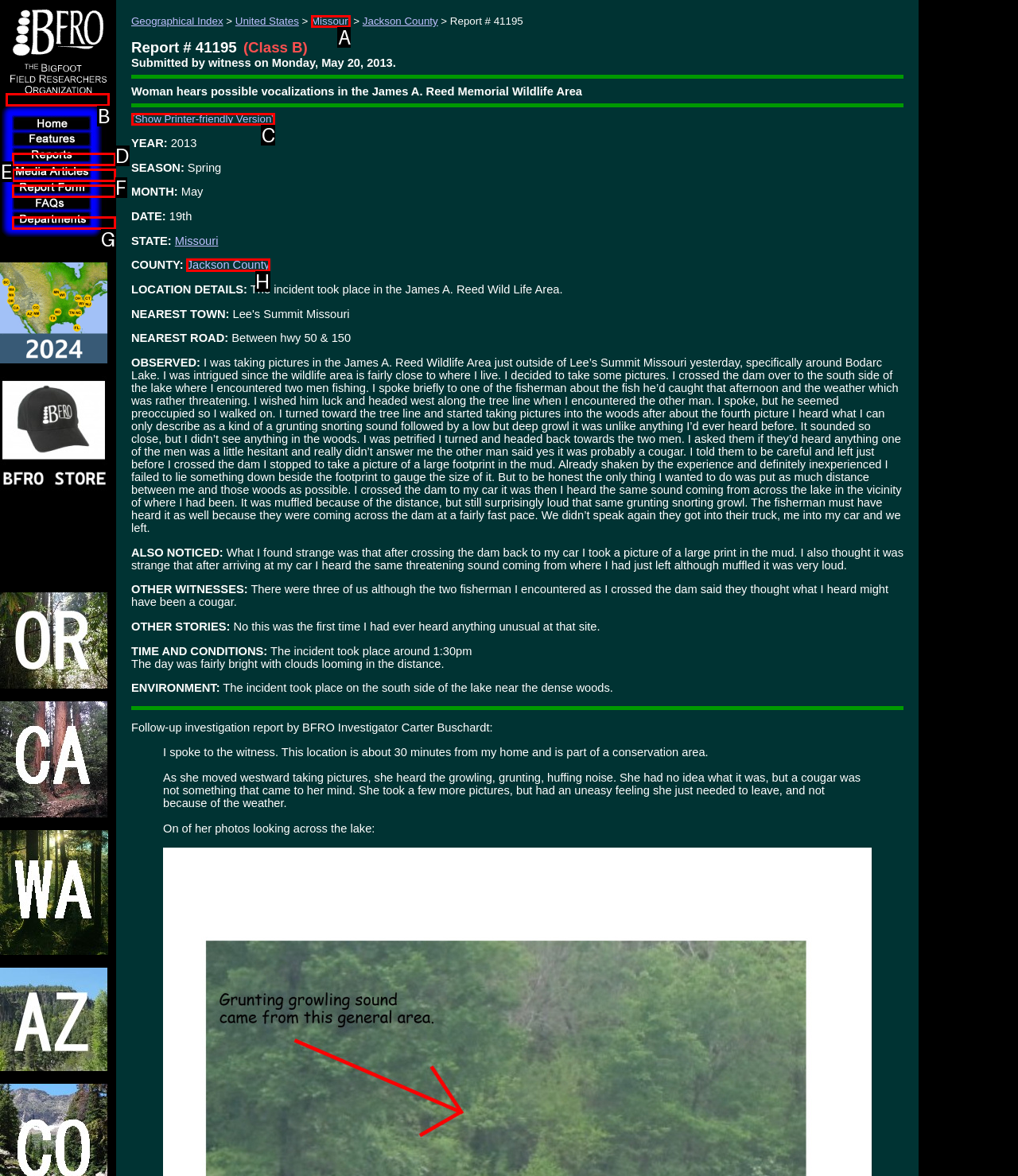Tell me which option best matches this description: alt="Bigfoot Field Researchers Organization Logo"
Answer with the letter of the matching option directly from the given choices.

B